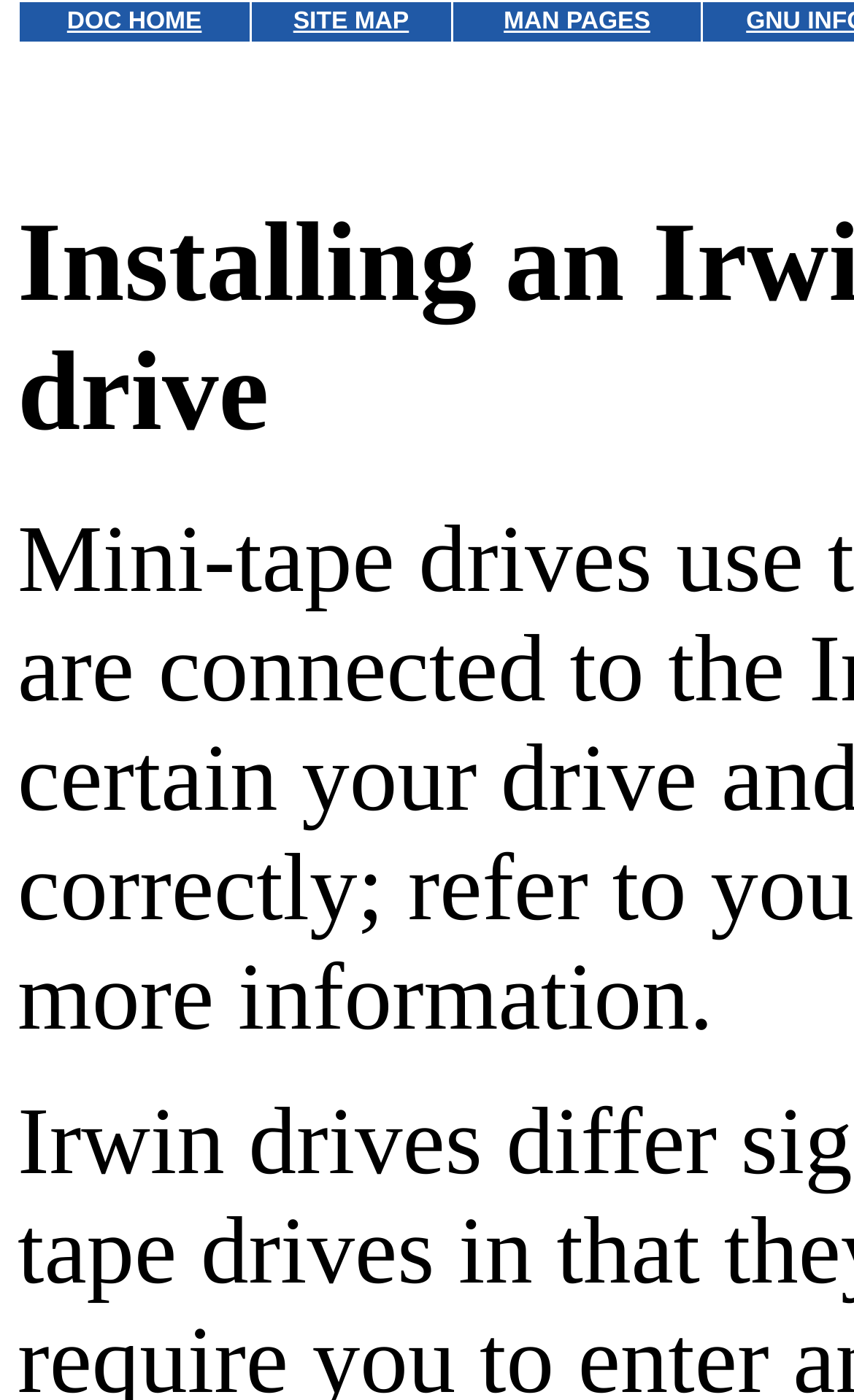Refer to the element description DOC HOME and identify the corresponding bounding box in the screenshot. Format the coordinates as (top-left x, top-left y, bottom-right x, bottom-right y) with values in the range of 0 to 1.

[0.078, 0.006, 0.236, 0.025]